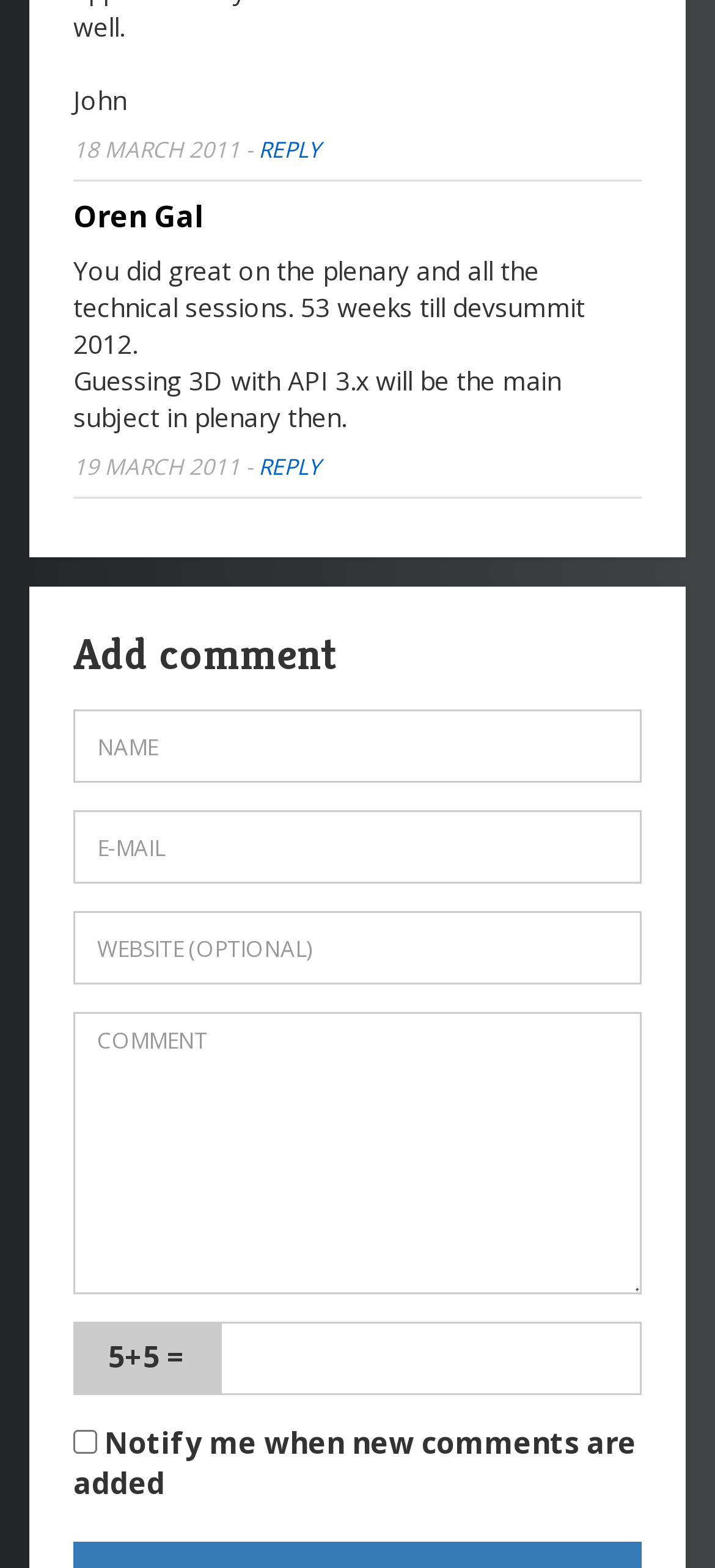Specify the bounding box coordinates of the area that needs to be clicked to achieve the following instruction: "reply to a comment".

[0.362, 0.085, 0.449, 0.105]